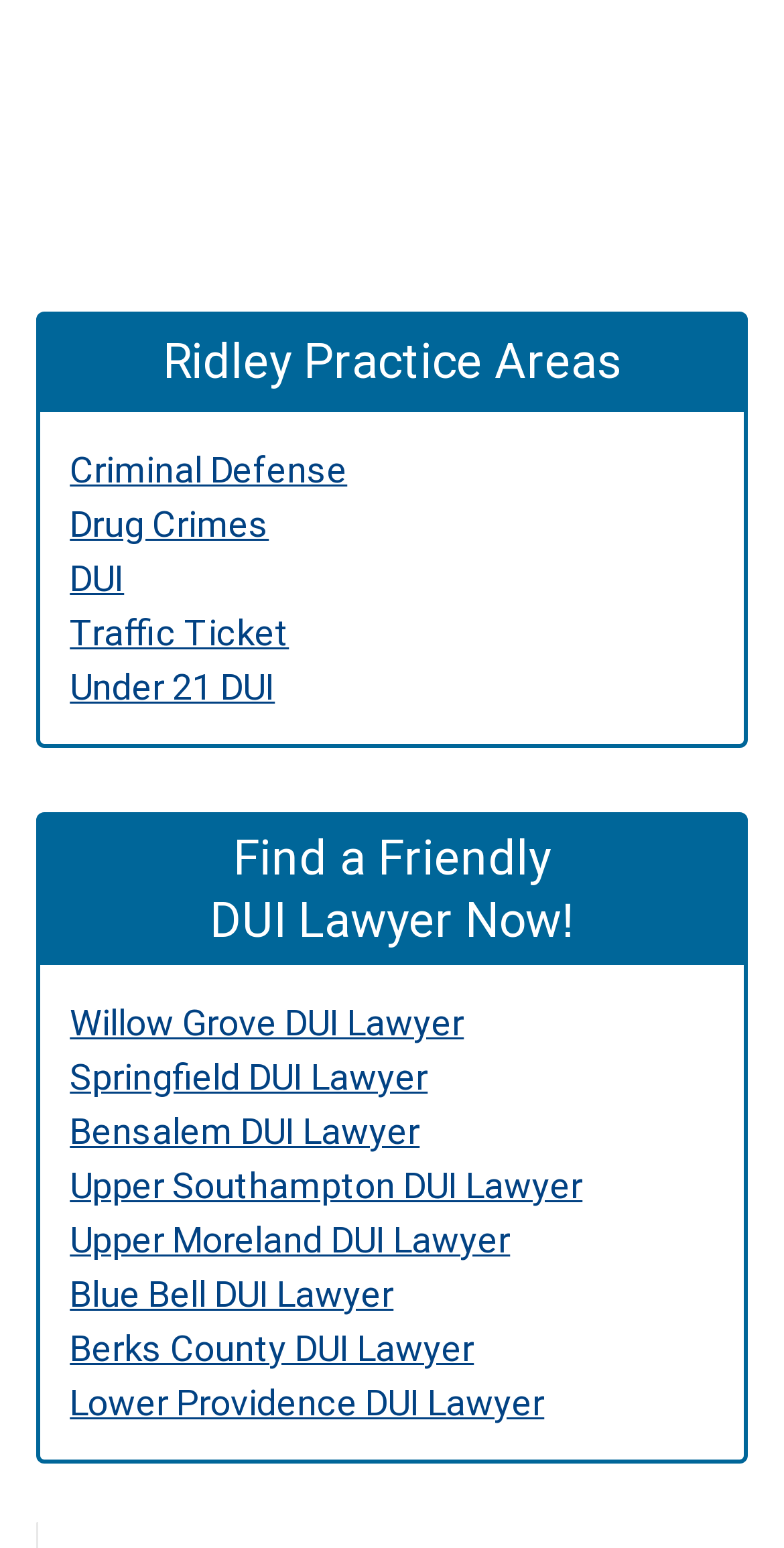Determine the bounding box coordinates of the element that should be clicked to execute the following command: "Click on Criminal Defense".

[0.089, 0.289, 0.443, 0.316]